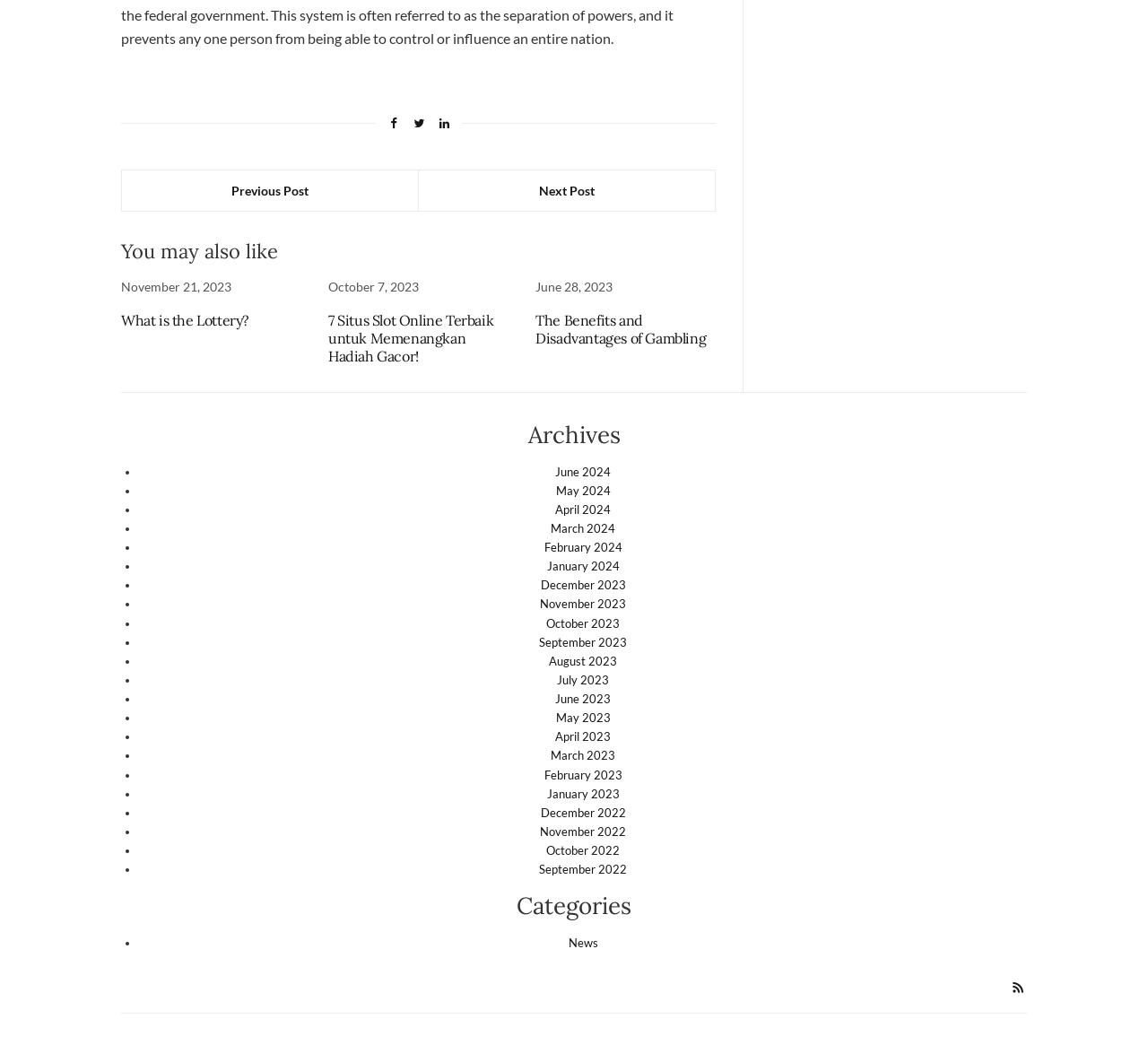Please specify the bounding box coordinates of the region to click in order to perform the following instruction: "View the article 'What is the Lottery?'".

[0.105, 0.297, 0.263, 0.315]